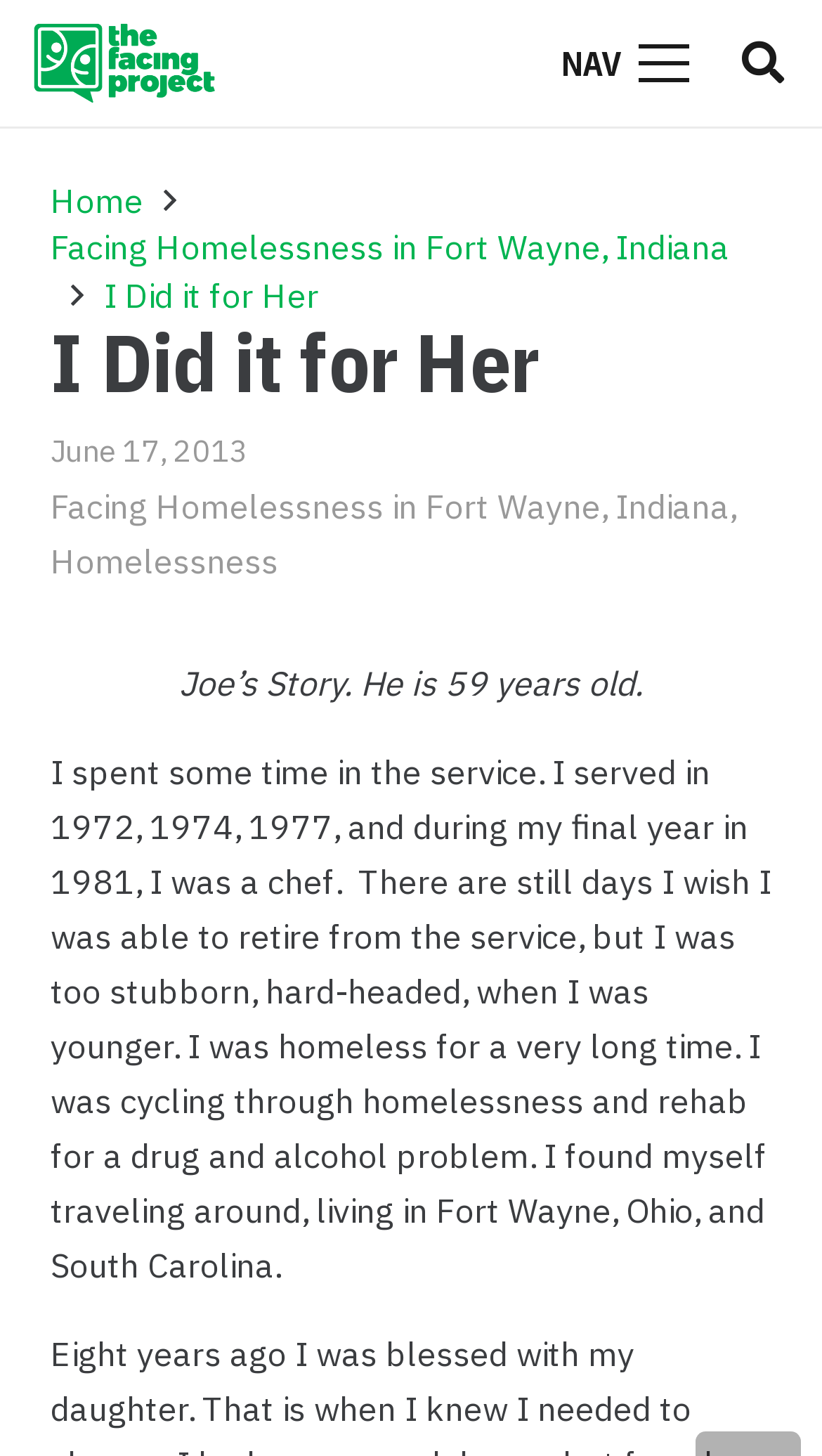Please provide the main heading of the webpage content.

I Did it for Her